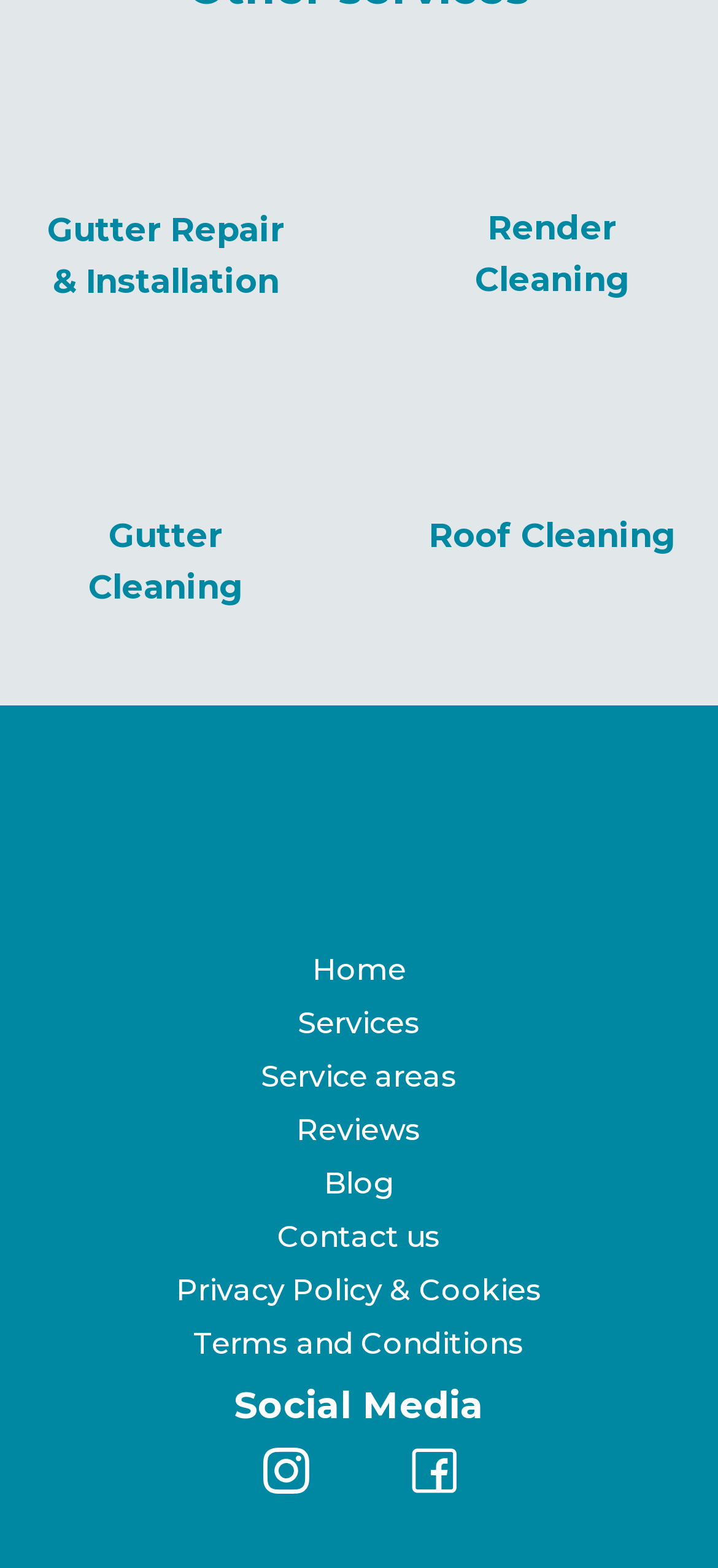What is the last navigation link?
Please give a detailed and elaborate answer to the question.

I looked at the heading elements with link elements inside and found that the last one is Terms and Conditions, which has a heading with text 'Terms and Conditions' and a link with the same text.